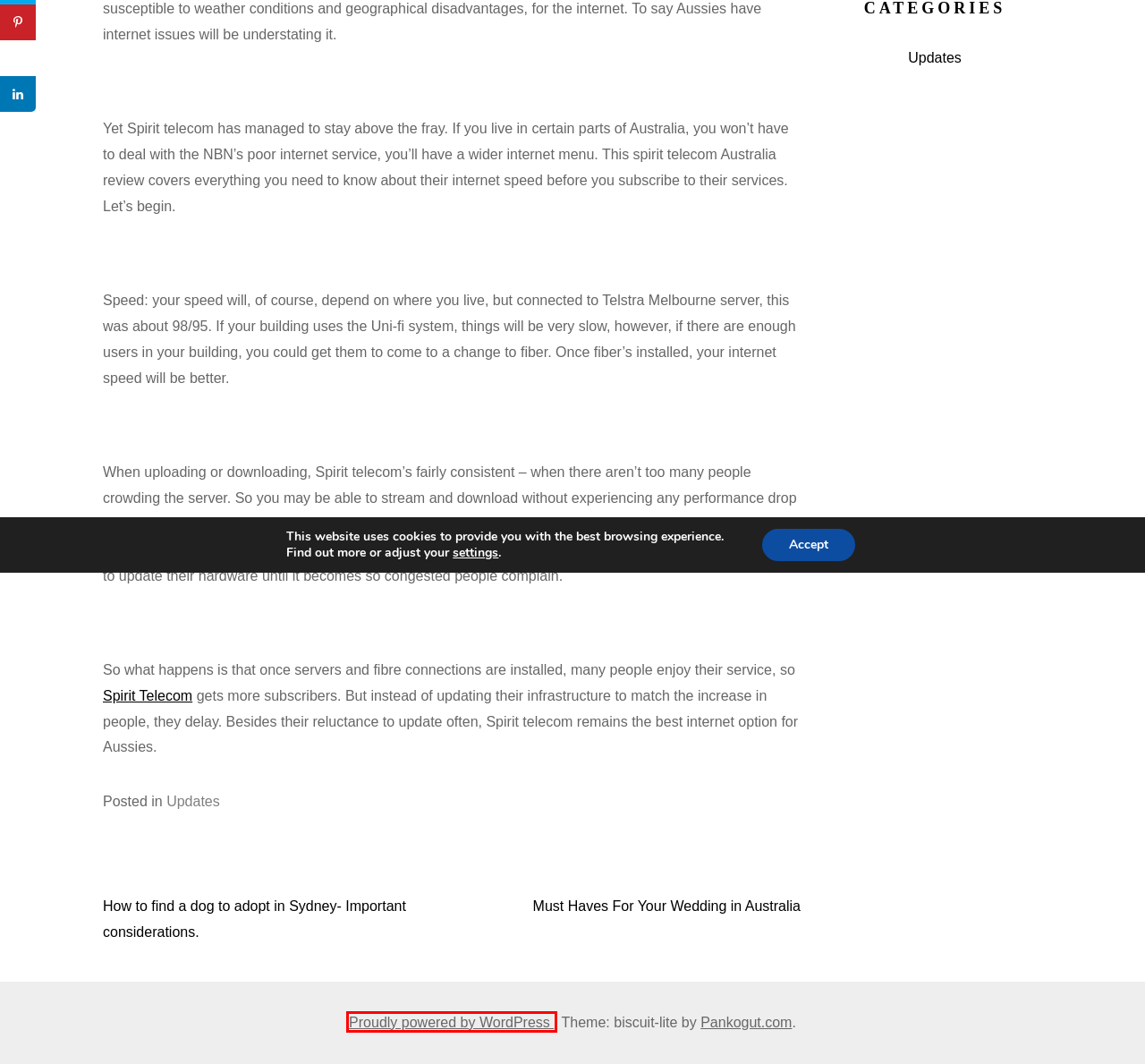Examine the screenshot of the webpage, which has a red bounding box around a UI element. Select the webpage description that best fits the new webpage after the element inside the red bounding box is clicked. Here are the choices:
A. Quilting Supplies Australia Online – Town Hall Gallery
B. Blog Tool, Publishing Platform, and CMS – WordPress.org
C. Must Haves For Your Wedding in Australia – Town Hall Gallery
D. Town Hall Gallery
E. How to find a dog to adopt in Sydney- Important considerations. – Town Hall Gallery
F. Anna Payne – Town Hall Gallery
G. PANKOGUT - Free and Premium WordPress Themes Easy to install, light and fast.
H. Updates – Town Hall Gallery

B